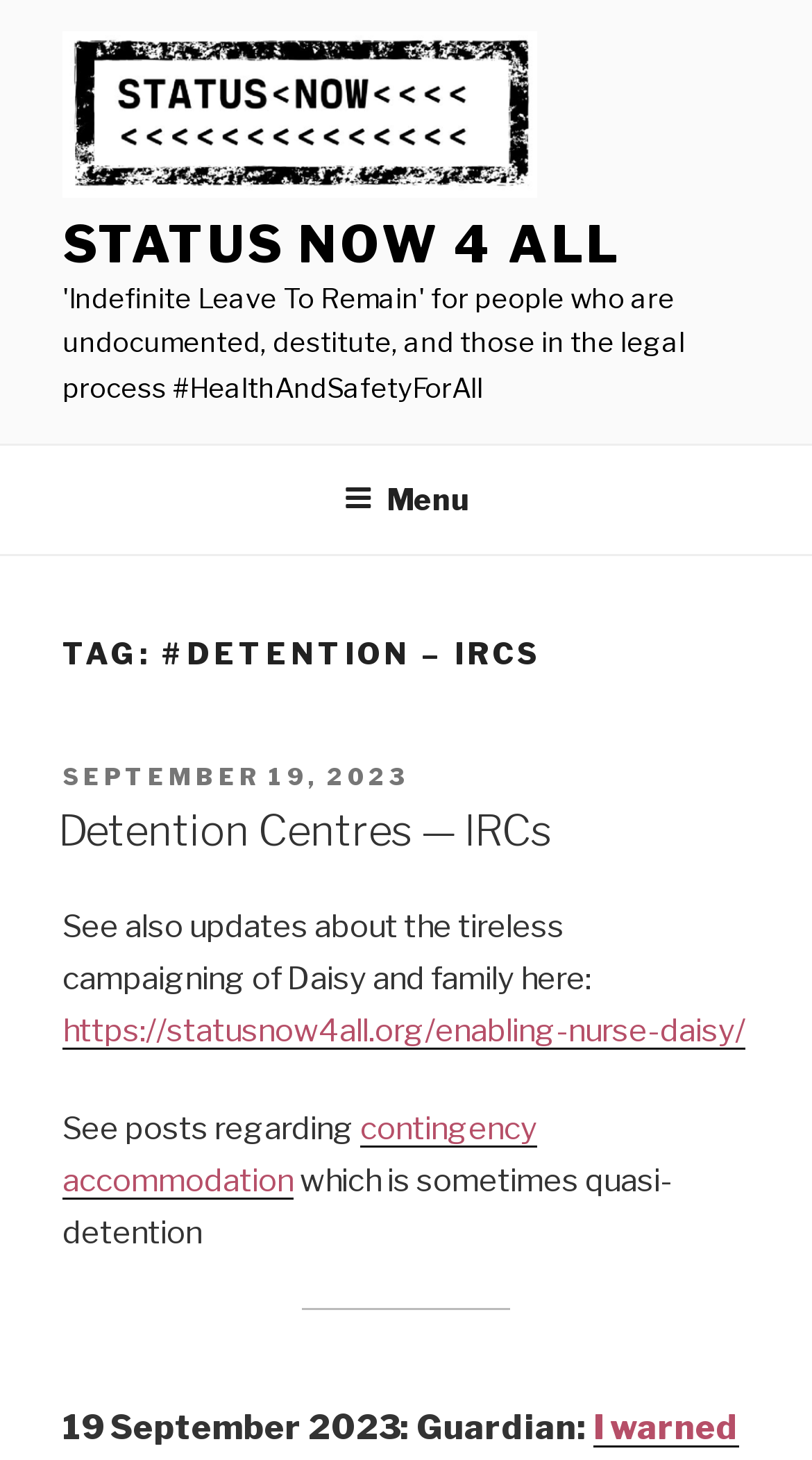Determine and generate the text content of the webpage's headline.

TAG: #DETENTION – IRCS